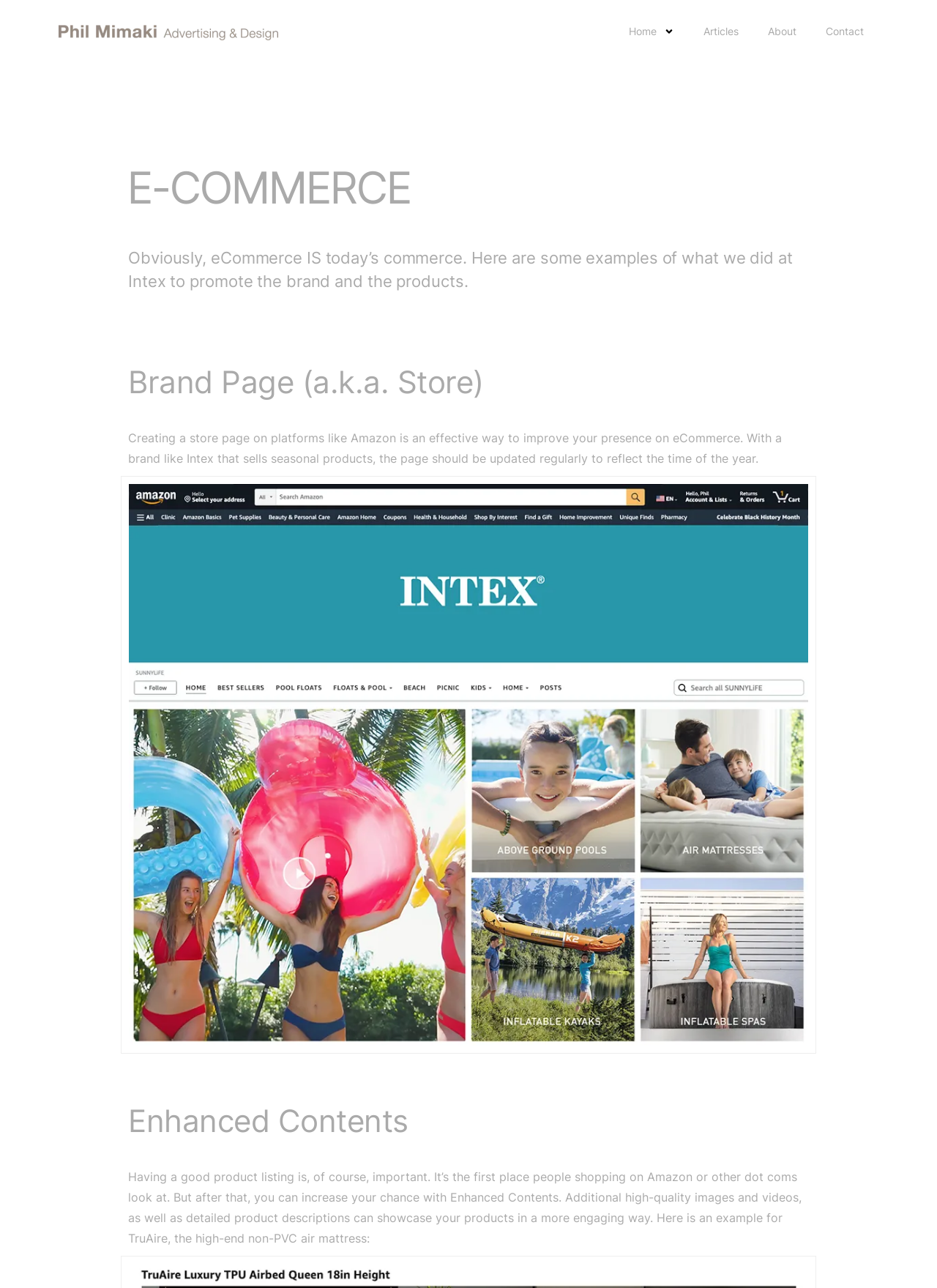Refer to the image and provide an in-depth answer to the question: 
What is the purpose of creating a store page on platforms like Amazon?

According to the webpage, creating a store page on platforms like Amazon is an effective way to improve your presence on eCommerce. This is mentioned in the paragraph under the heading 'Brand Page (a.k.a. Store)'.